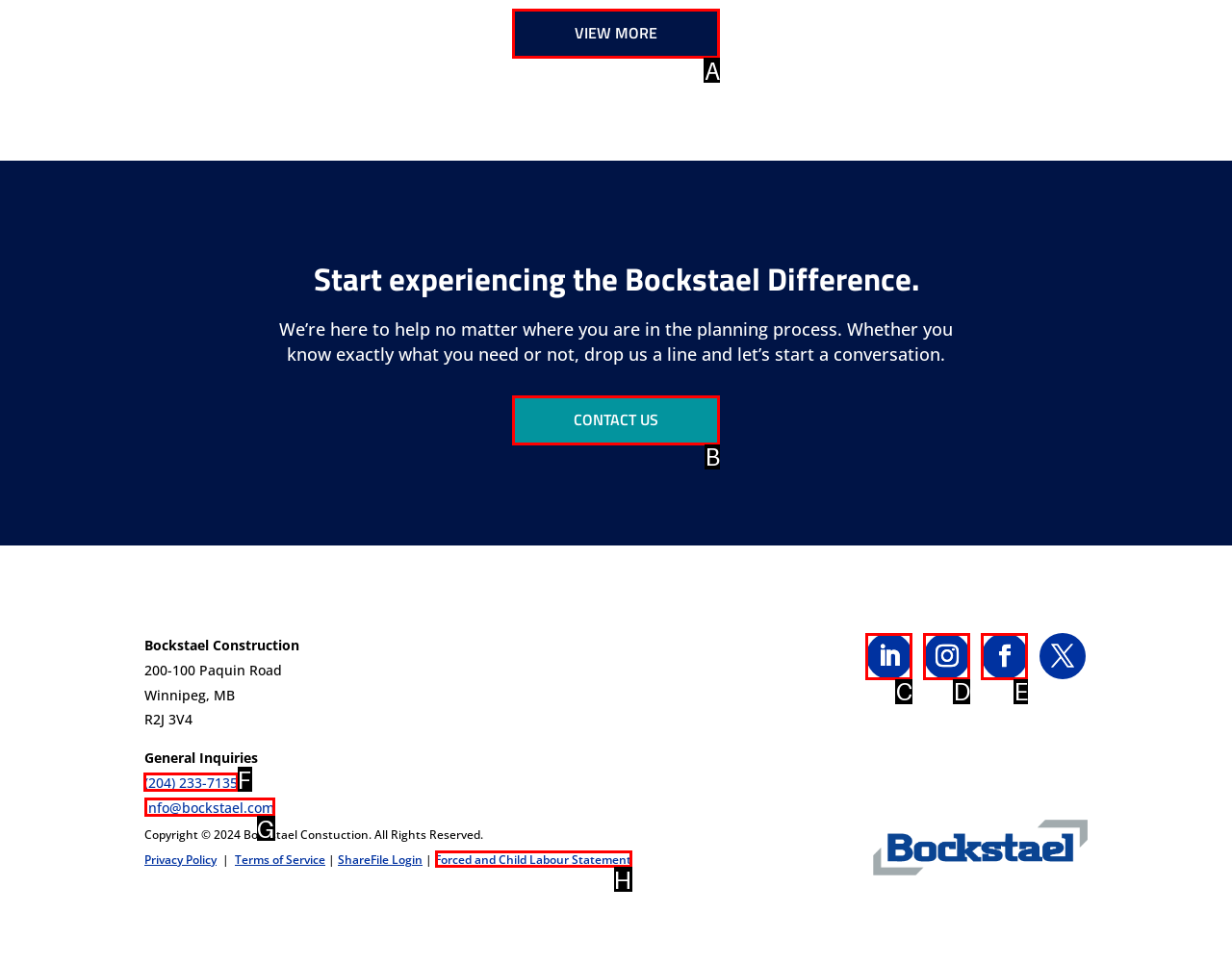Determine the letter of the element to click to accomplish this task: Search for something. Respond with the letter.

None